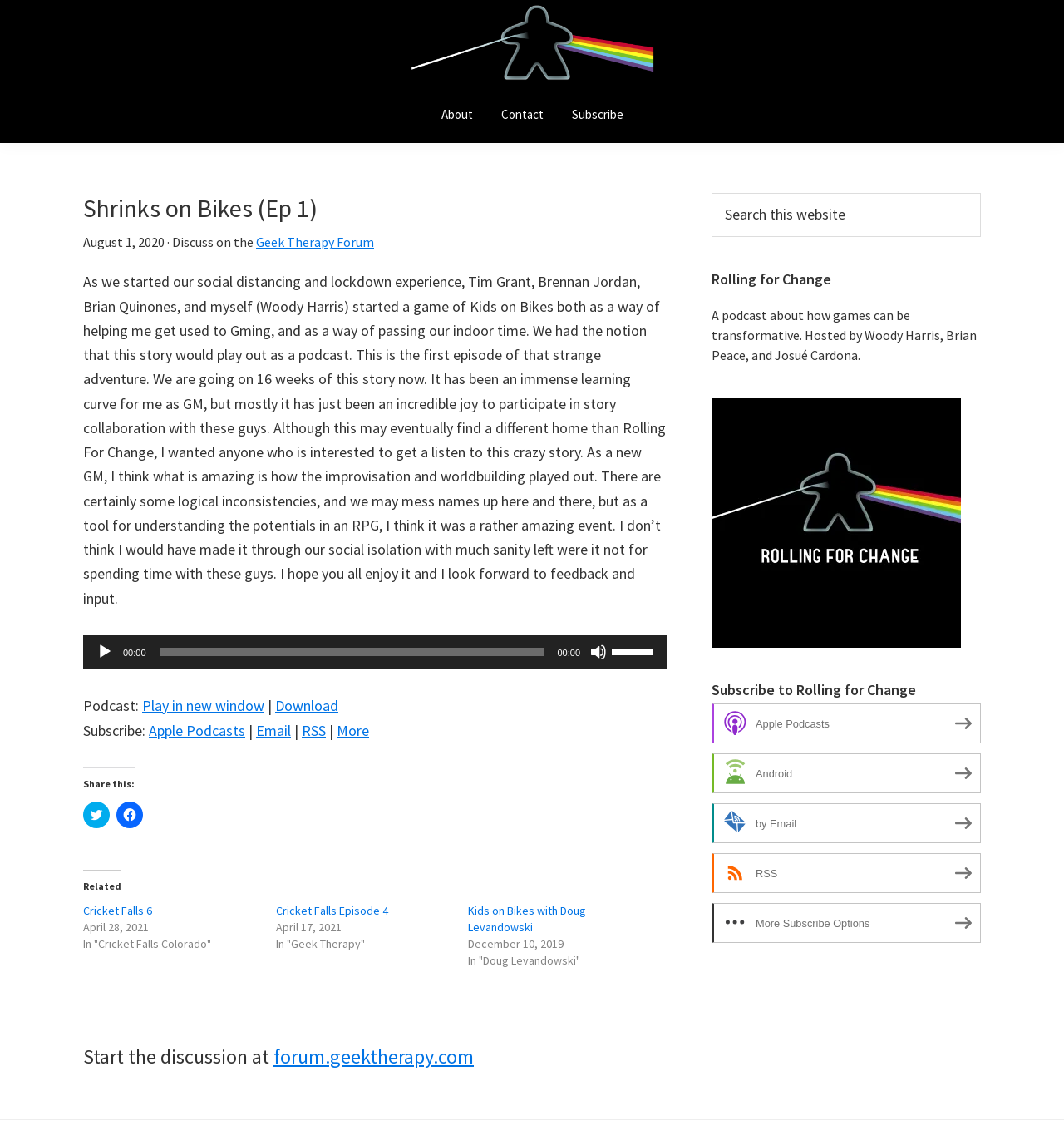Extract the bounding box for the UI element that matches this description: "TRT补习课程".

None